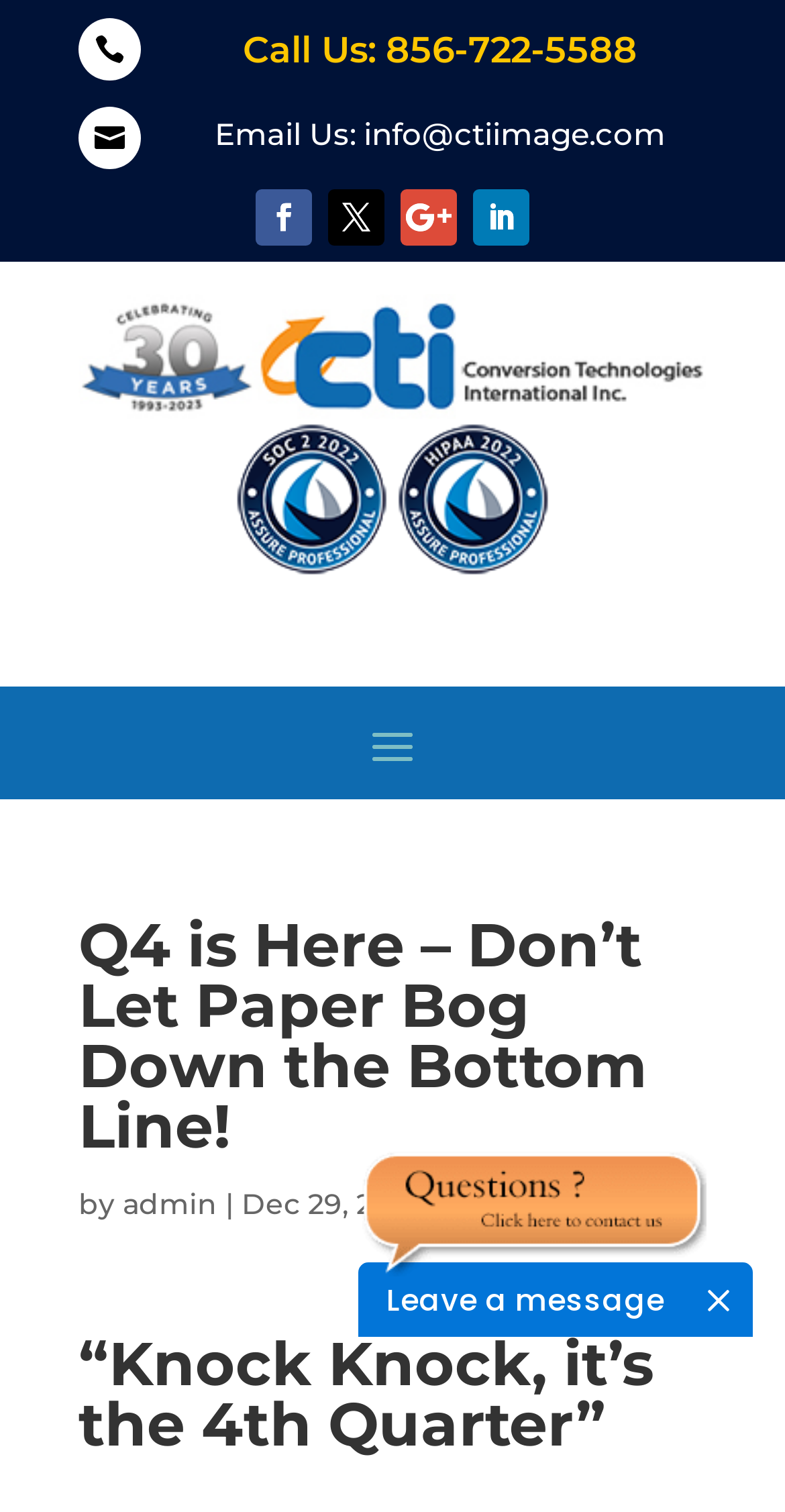Please find the bounding box for the UI component described as follows: "CTI Image".

[0.572, 0.784, 0.756, 0.808]